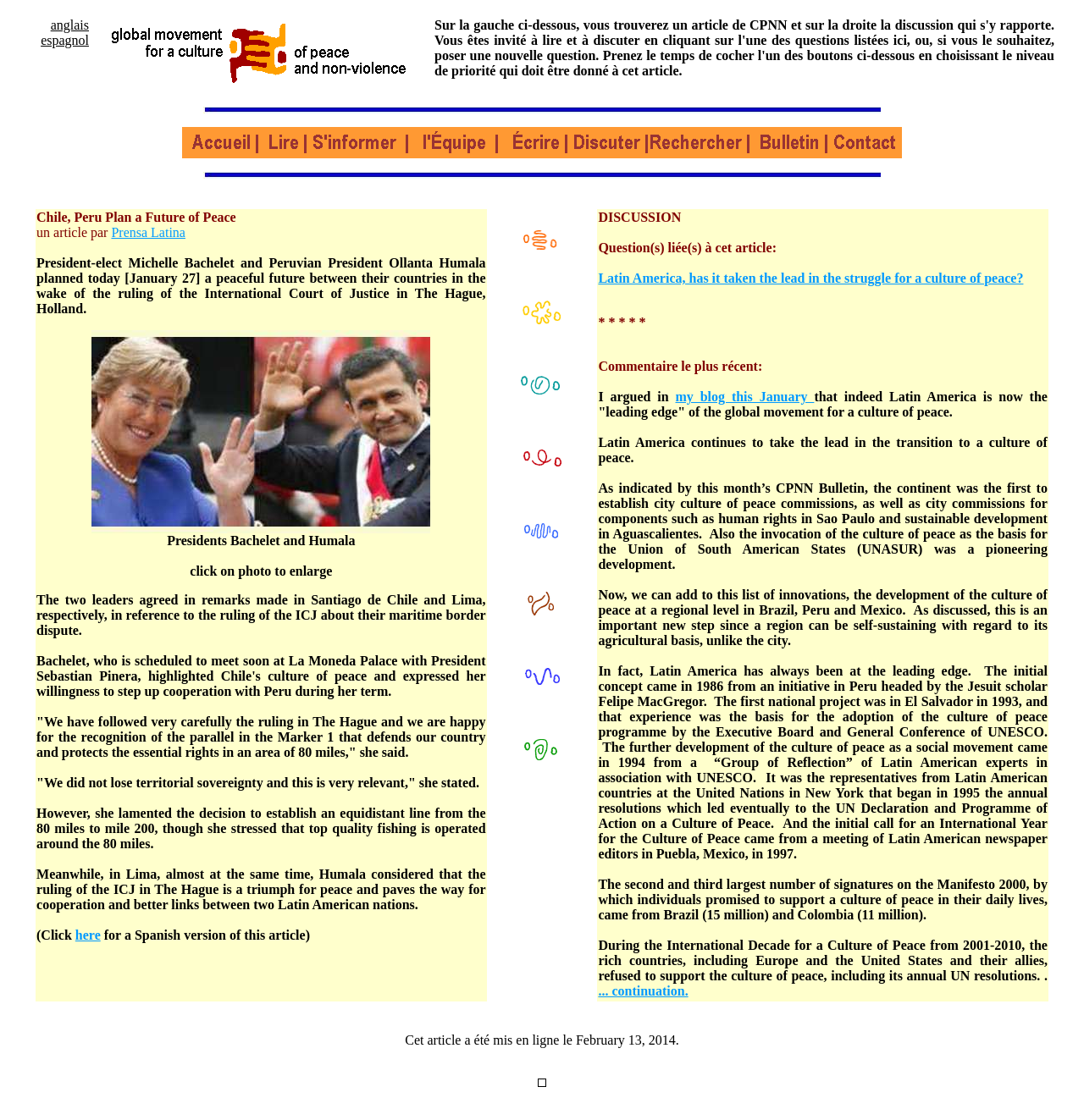Determine the bounding box coordinates of the clickable element to achieve the following action: 'Click on the 'here' link to read the Spanish version of the article'. Provide the coordinates as four float values between 0 and 1, formatted as [left, top, right, bottom].

[0.069, 0.828, 0.093, 0.841]